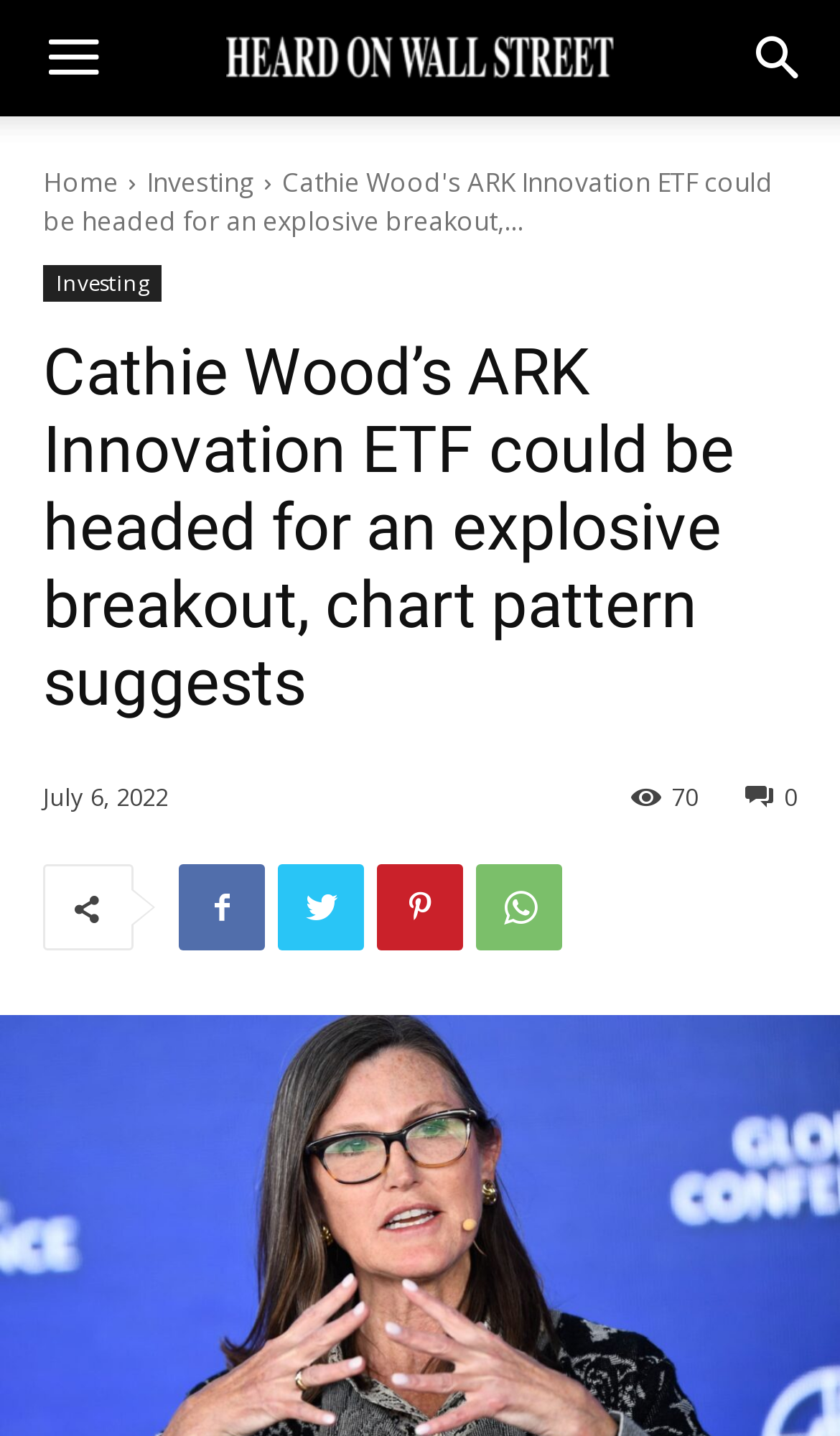What is the date of the article?
Please provide a single word or phrase answer based on the image.

July 6, 2022